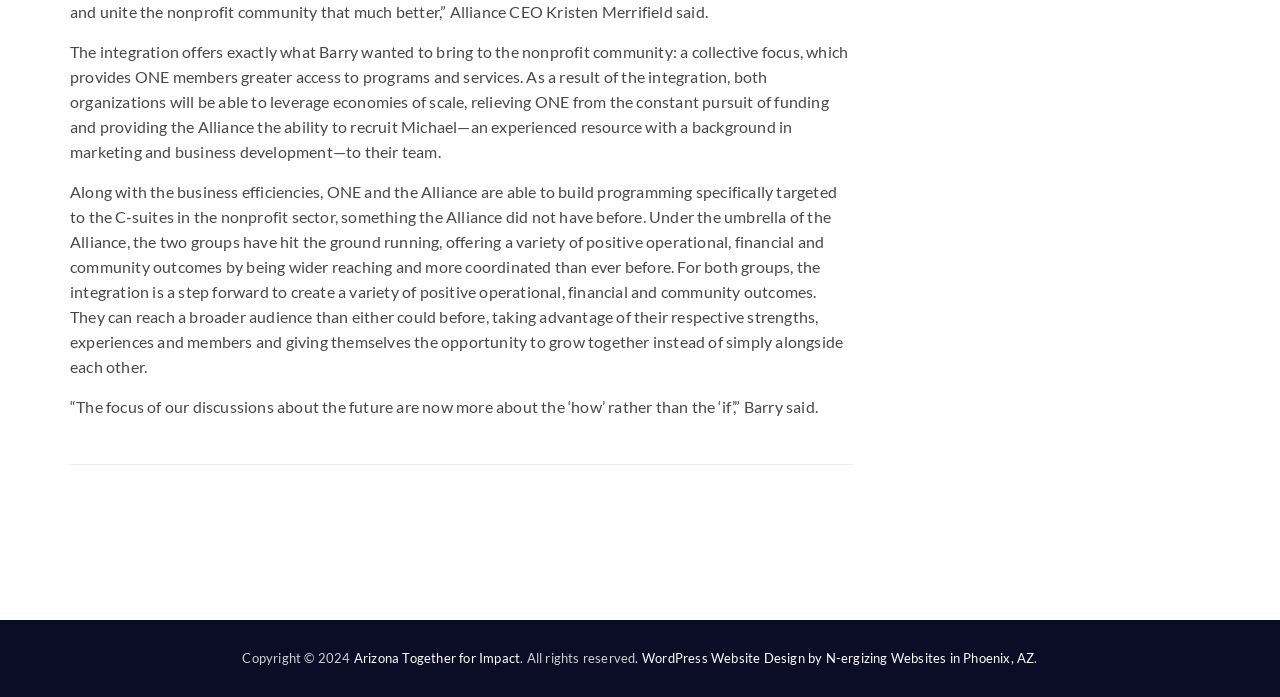Based on the image, provide a detailed response to the question:
What is the main topic of the webpage?

The webpage appears to be discussing the integration of two nonprofit organizations, ONE and the Alliance, and the benefits it brings to the community. The text describes how the integration provides a collective focus, economies of scale, and targeted programming for the nonprofit sector.